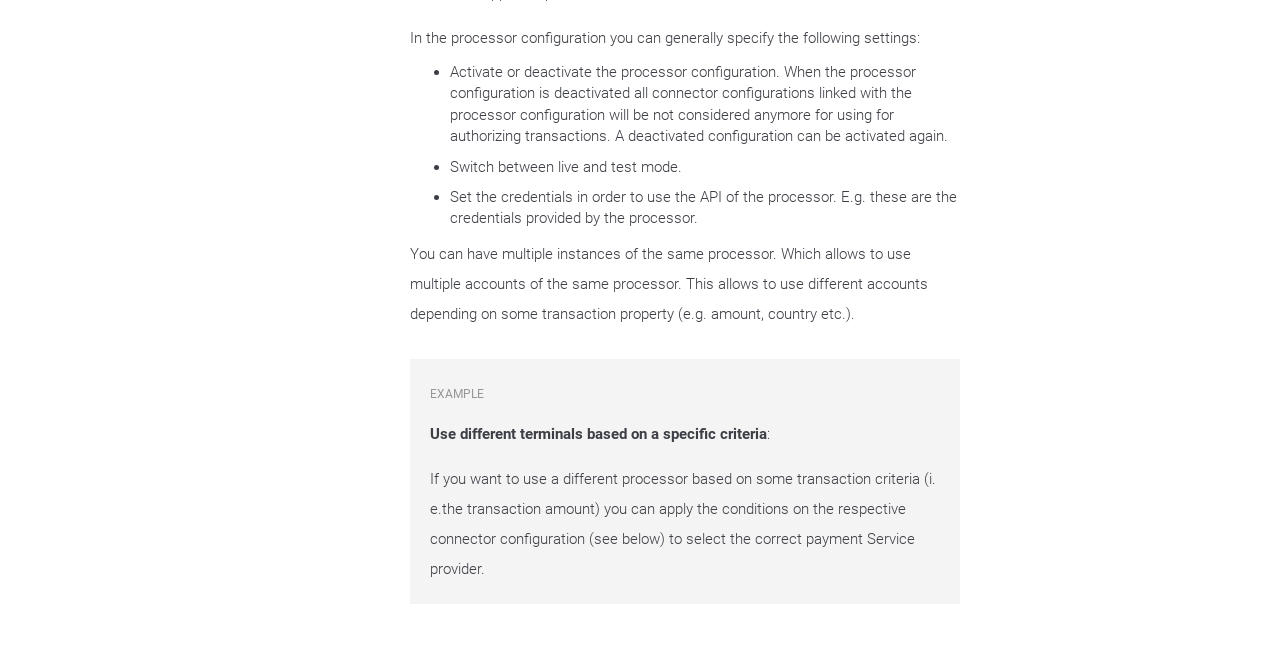What is the first link on the webpage? From the image, respond with a single word or brief phrase.

Resources